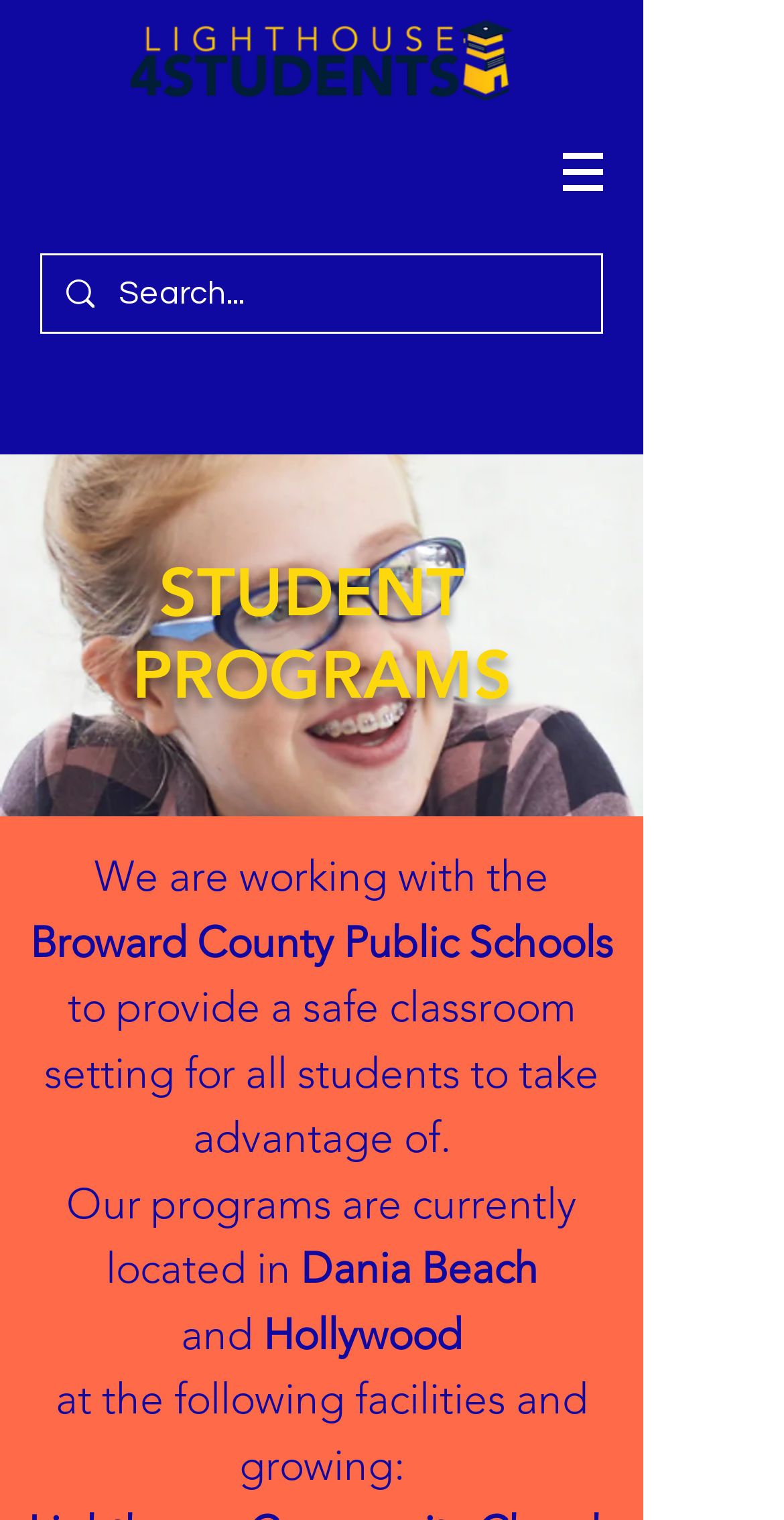Explain in detail what is displayed on the webpage.

The webpage is about Student Programs offered by Lighthouse 4Students. At the top left, there is a logo of Lighthouse 4Students, which is an image. To the right of the logo, there is a navigation menu labeled "Site" with a button that has a popup menu. 

Below the navigation menu, there is a search bar with a magnifying glass icon and a placeholder text "Search...". The search bar is located at the top center of the page.

The main content of the page starts with a heading "STUDENT PROGRAMS" in a large font size. Below the heading, there are four paragraphs of text. The first paragraph starts with "We are working with the" and describes the partnership with Broward County Public Schools. The second paragraph explains the goal of providing a safe classroom setting for all students. The third paragraph mentions the locations of the programs, which are currently in Dania Beach and Hollywood. The fourth paragraph mentions that the programs are located at specific facilities and are growing.

Overall, the webpage has a simple layout with a prominent logo, navigation menu, search bar, and main content area with headings and paragraphs of text.